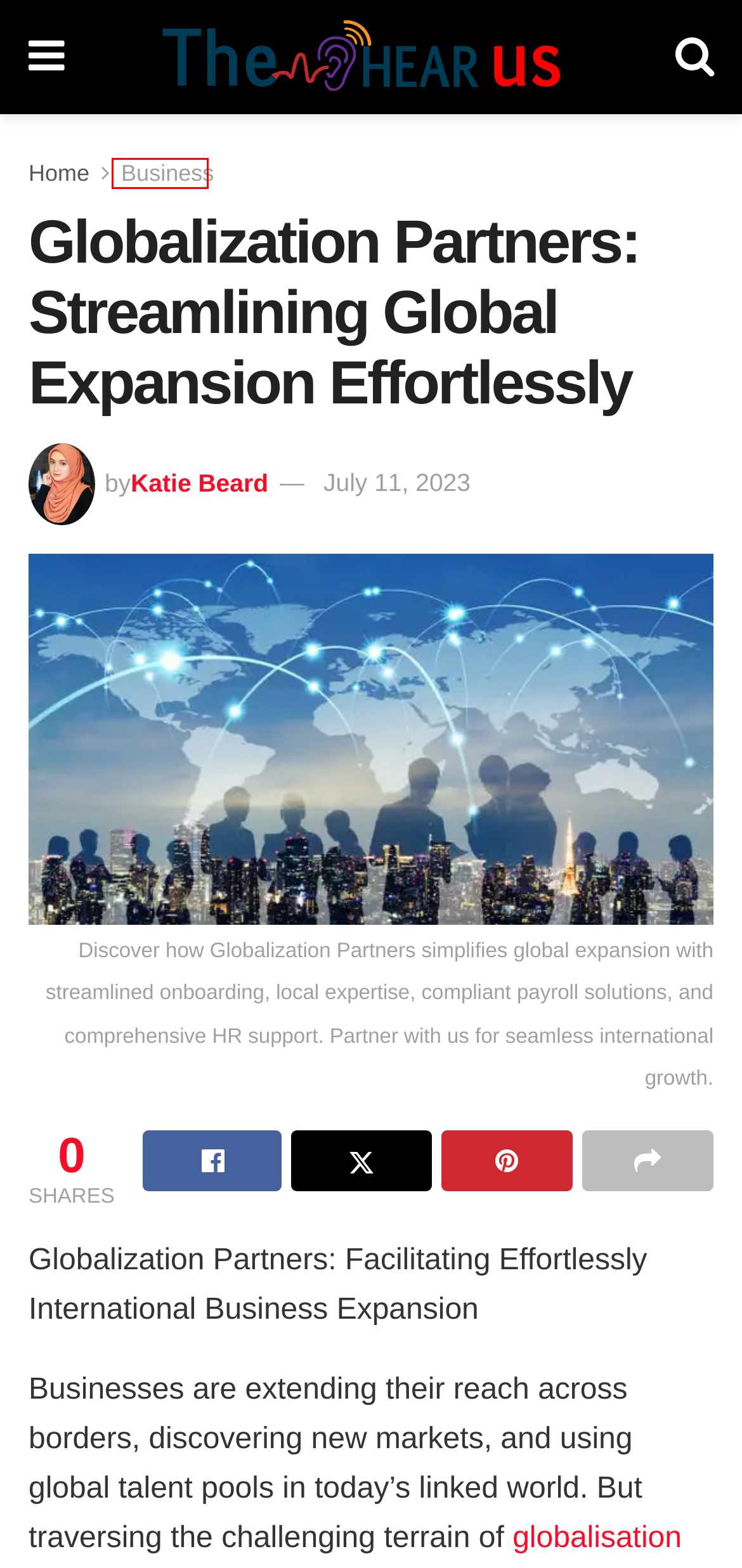You are provided a screenshot of a webpage featuring a red bounding box around a UI element. Choose the webpage description that most accurately represents the new webpage after clicking the element within the red bounding box. Here are the candidates:
A. Law - The Hear Us
B. Celebrity - The Hear Us
C. The Hear Us - Global News
D. Katie Beard - The Hear Us
E. Business - The Hear Us
F. Tech - The Hear Us
G. World - The Hear Us
H. Unleashing The Power Of Tex9.net.com: Empowering Users For Enhanced Productivity

E